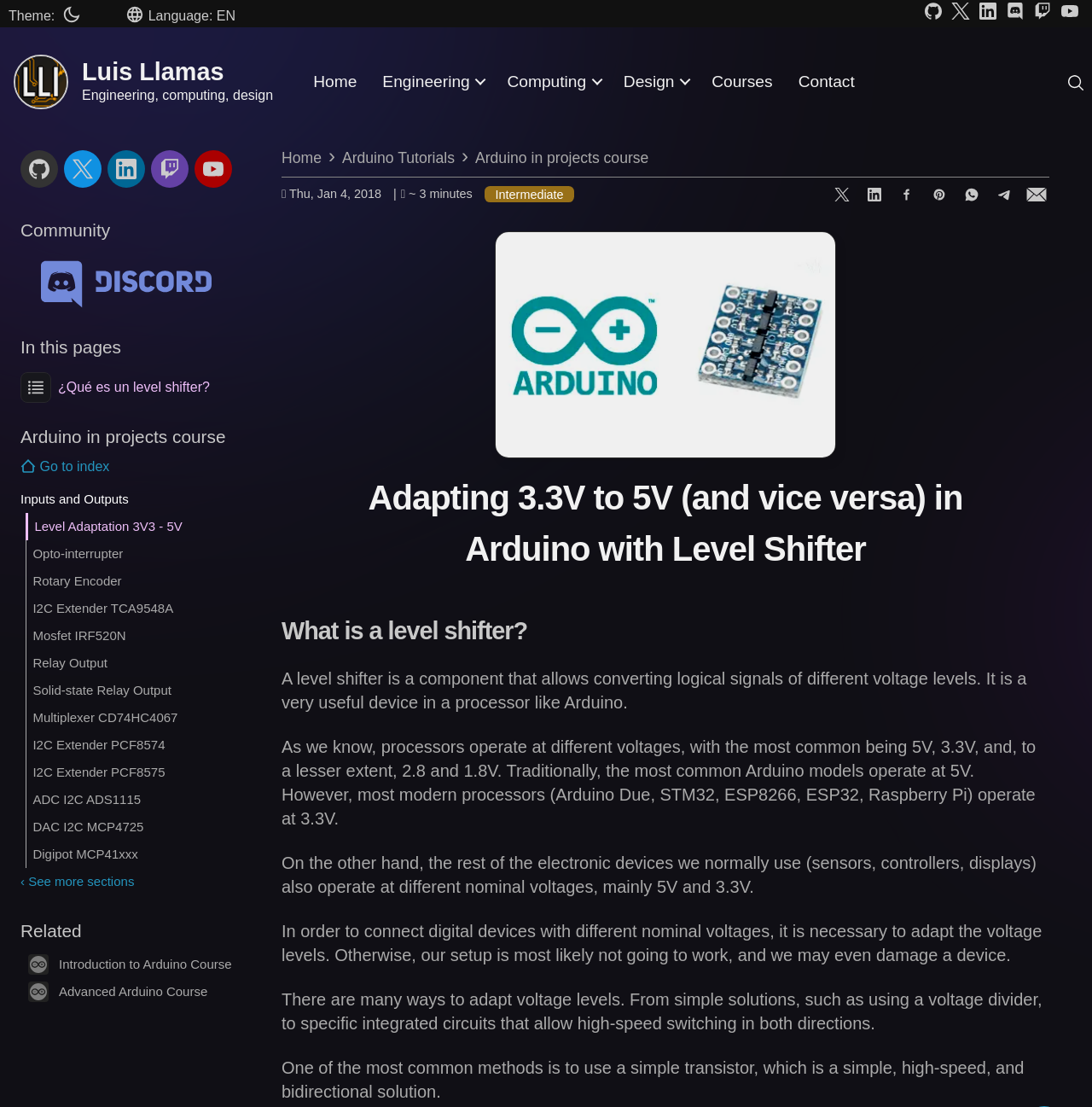Please provide a comprehensive answer to the question based on the screenshot: How long does it take to read the article?

I found a time indicator next to the article information section, which says '⏲️ ~ 3 minutes', indicating that it takes approximately 3 minutes to read the article.